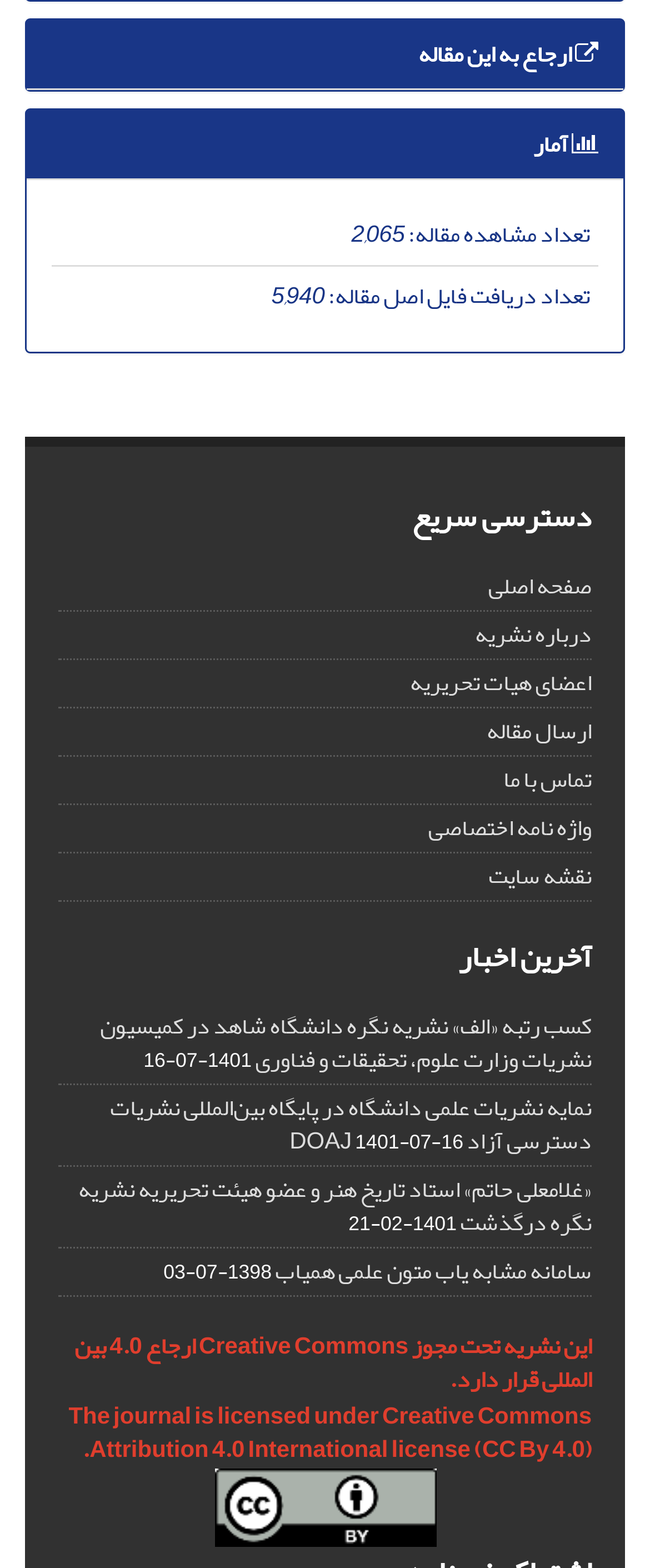Identify the bounding box coordinates for the UI element described as: "aria-label="Share via LinkedIn"".

None